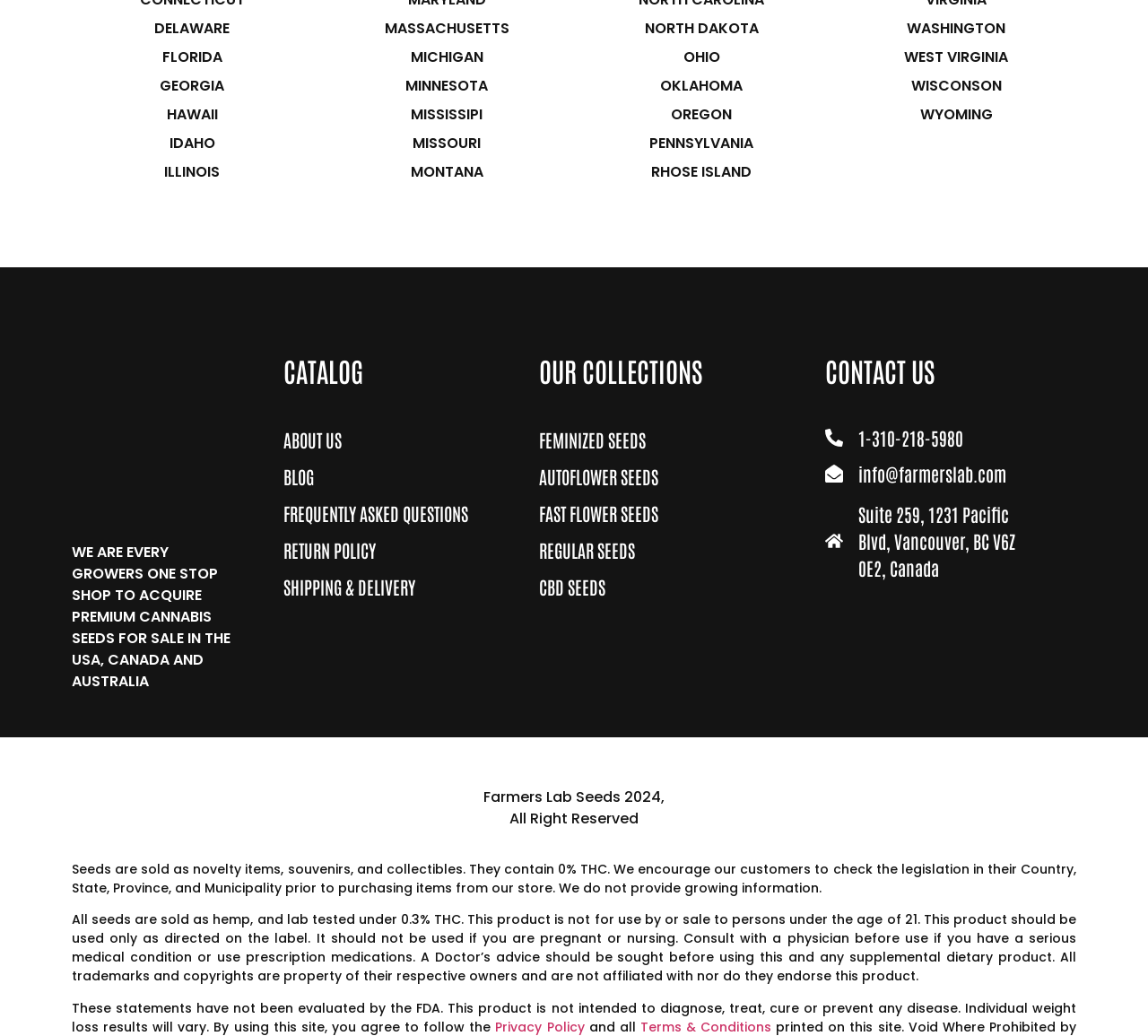Refer to the image and offer a detailed explanation in response to the question: What type of seeds are available on this website?

I can see that under the 'OUR COLLECTIONS' heading, there are links to different types of seeds, including Feminized Seeds, Autoflower Seeds, Fast Flower Seeds, Regular Seeds, and CBD Seeds.